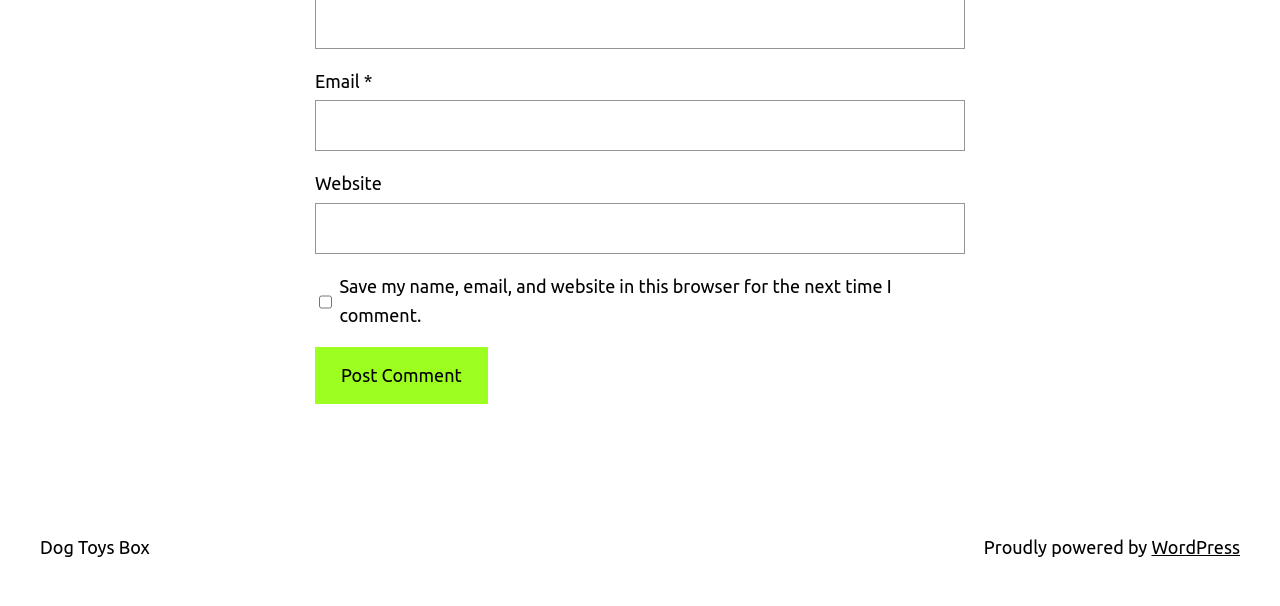Identify the bounding box coordinates for the UI element described as: "WordPress".

[0.9, 0.887, 0.969, 0.92]